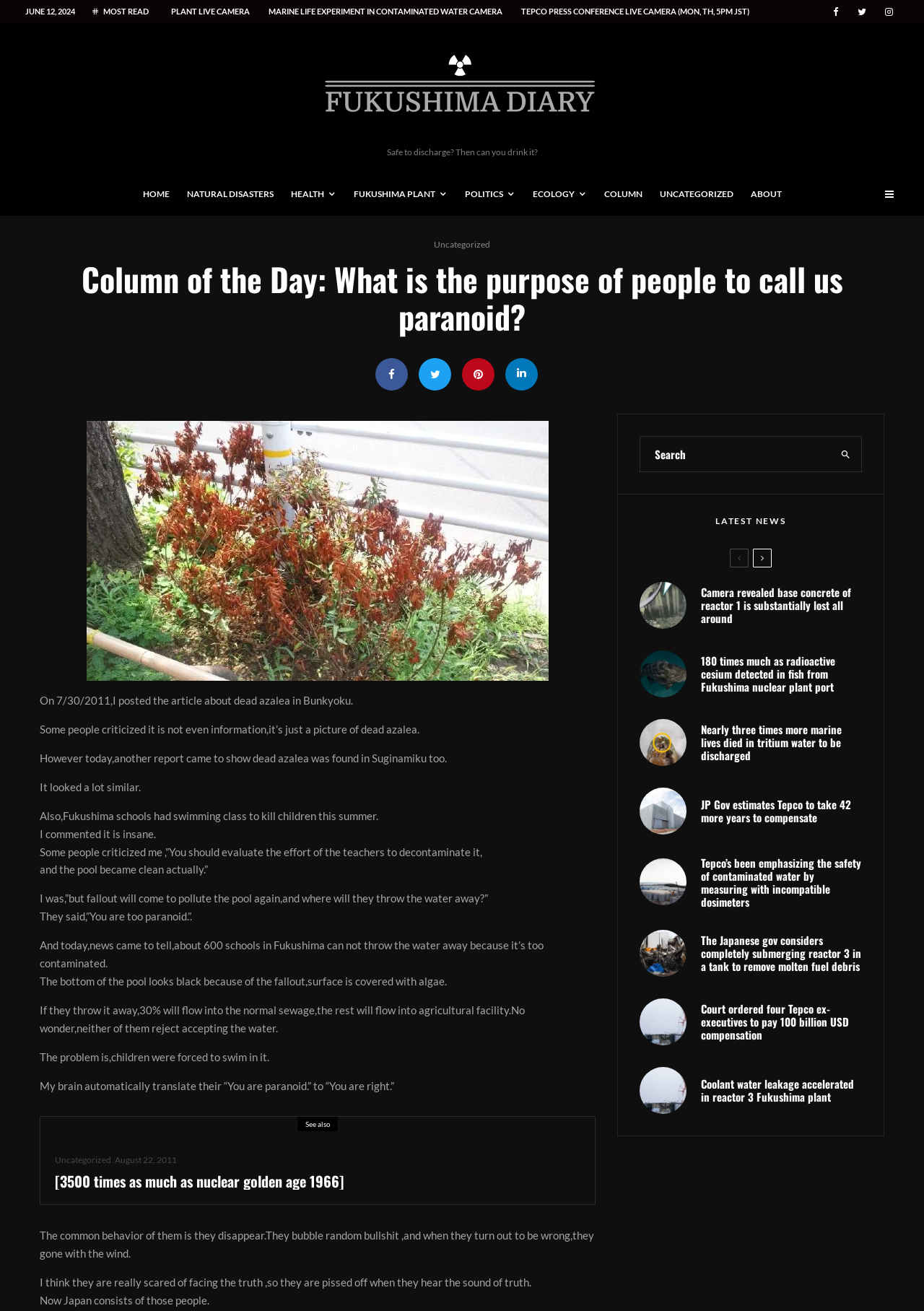Use the details in the image to answer the question thoroughly: 
How many social media links are present at the top right corner?

At the top right corner of the webpage, there are three social media links, namely Facebook, Twitter, and Instagram, which allow users to share the content on these platforms.